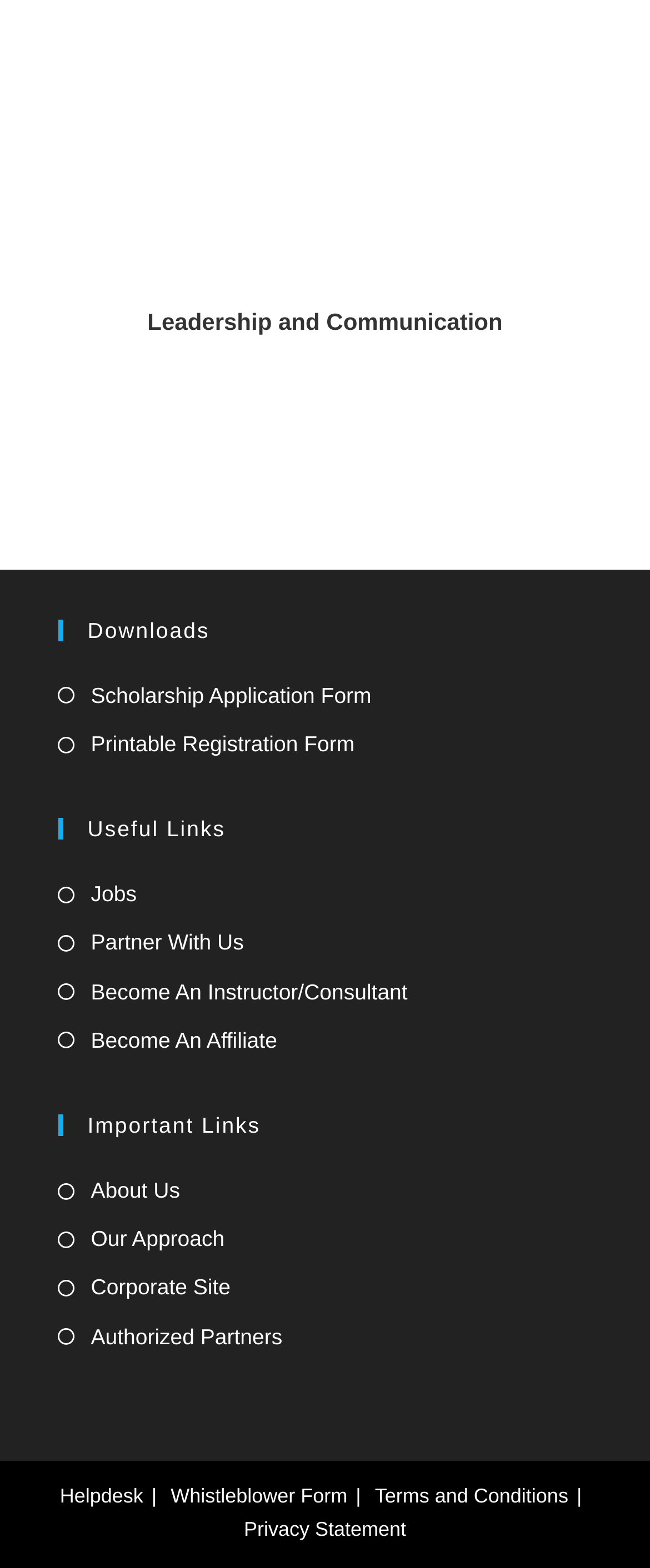Provide a one-word or brief phrase answer to the question:
How many links are there under 'Important Links'?

7